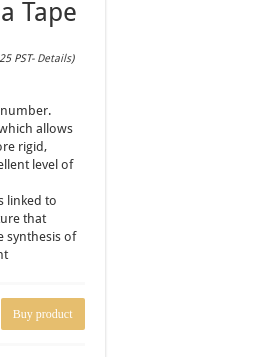What material is used in the Selle San Marco Presa Tape?
Please interpret the details in the image and answer the question thoroughly.

The description of the product highlights the use of high-quality carbon fiber materials, which suggests that the Selle San Marco Presa Tape is made of carbon fiber, ensuring durability and lightweight performance.